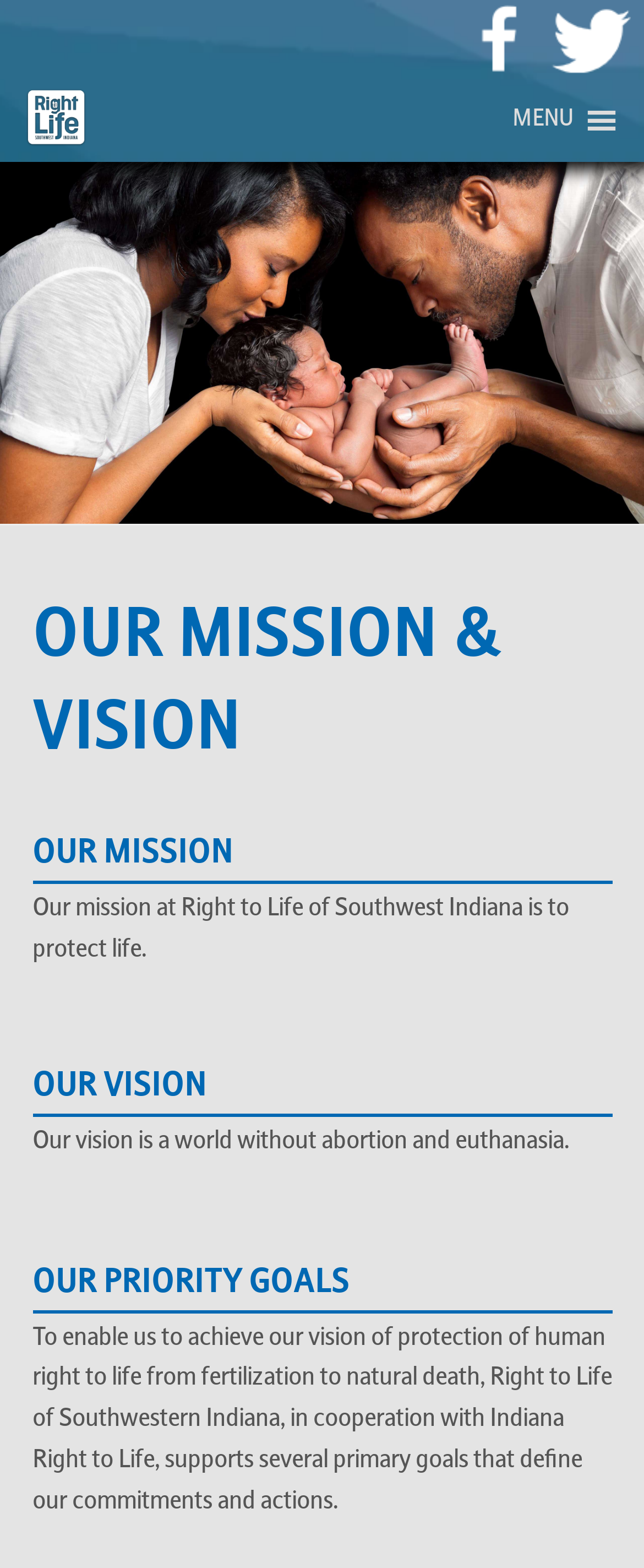What is the organization's mission?
Please answer the question with as much detail as possible using the screenshot.

Based on the webpage content, the organization's mission is stated as 'Our mission at Right to Life of Southwest Indiana is to protect life.' This is explicitly mentioned in the StaticText element with ID 441.